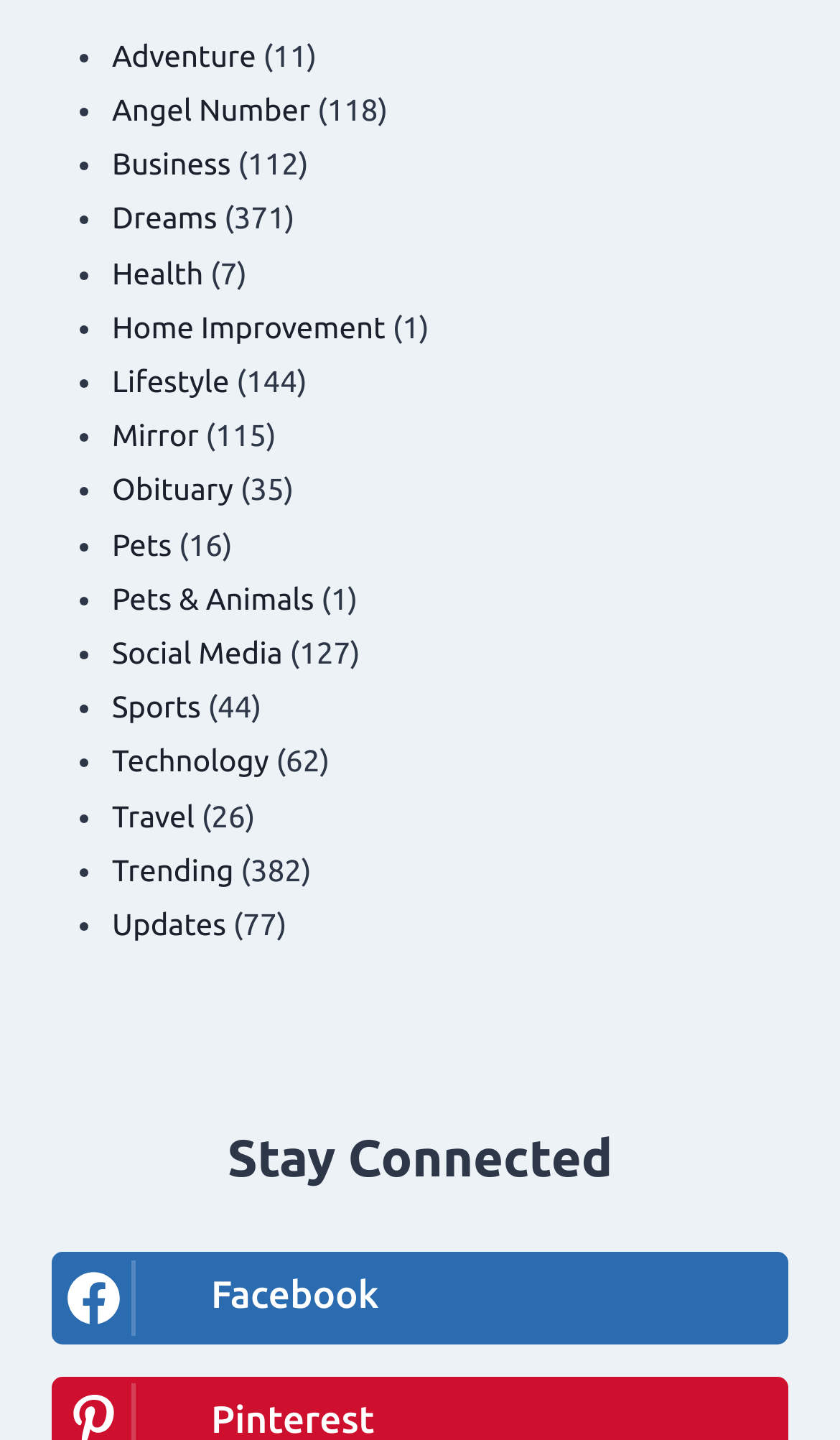Respond to the question below with a single word or phrase:
How many categories are listed?

20